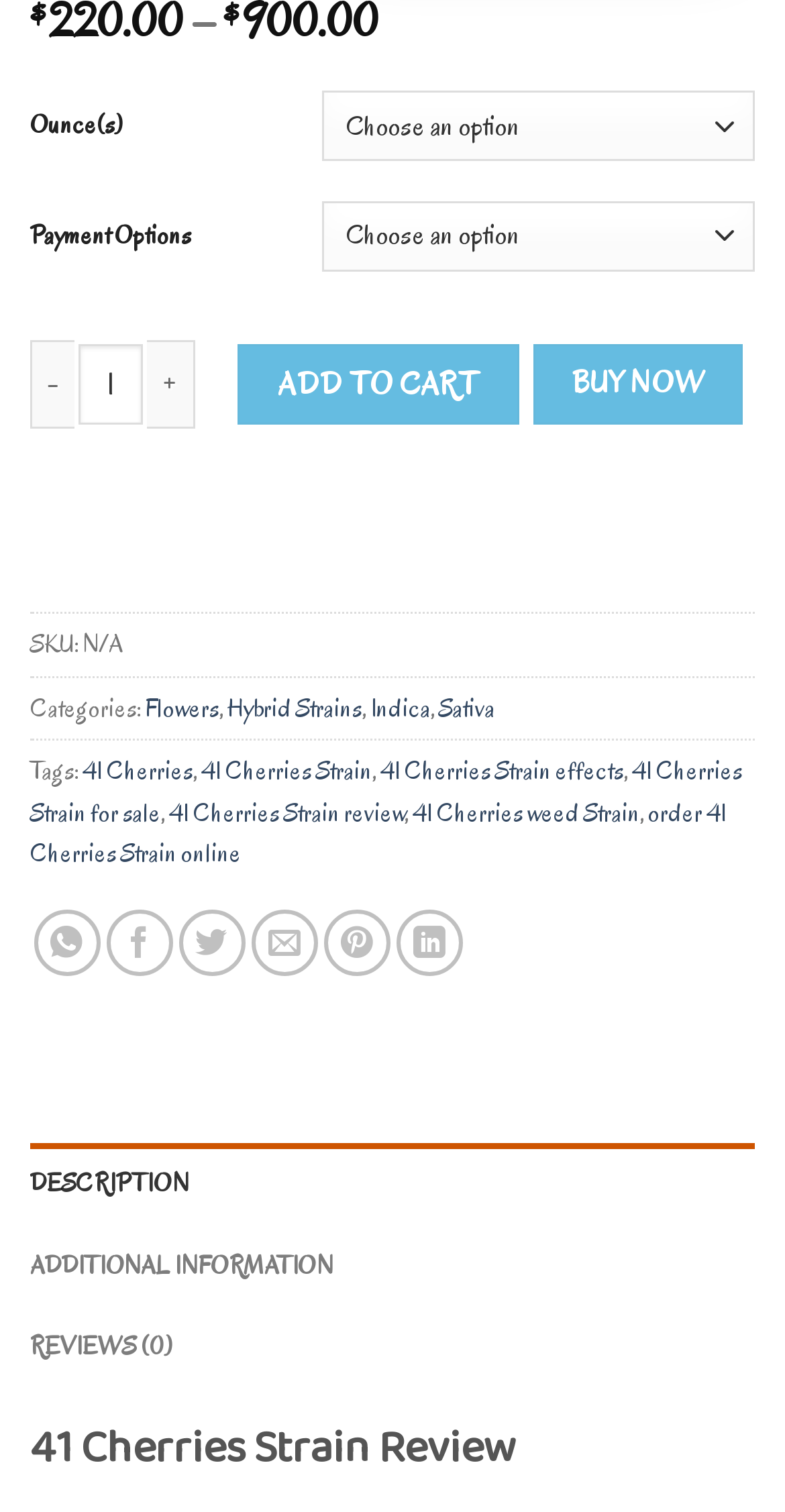Identify the bounding box coordinates of the specific part of the webpage to click to complete this instruction: "Choose an option for Ounce(s)".

[0.411, 0.06, 0.962, 0.107]